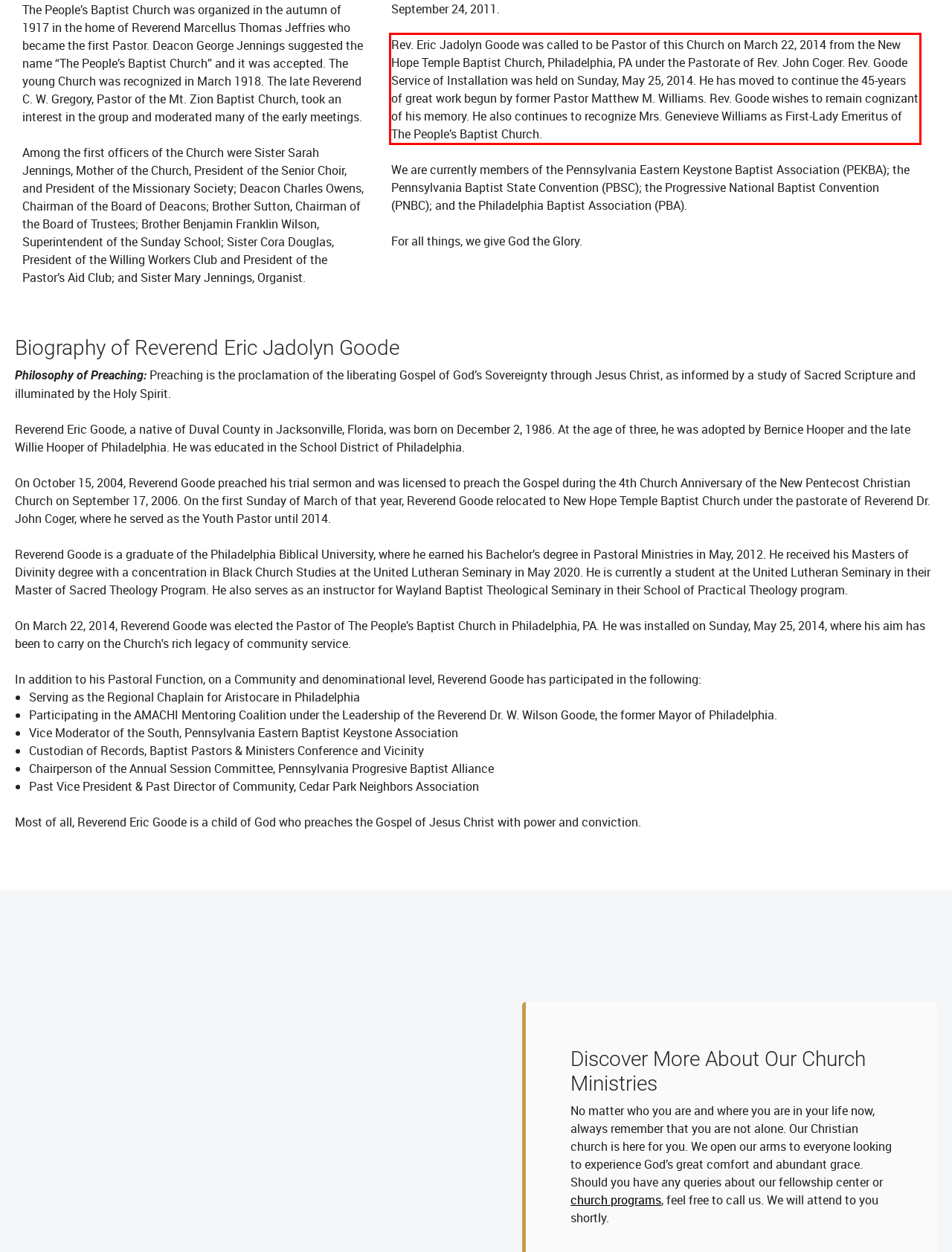Identify and extract the text within the red rectangle in the screenshot of the webpage.

Rev. Eric Jadolyn Goode was called to be Pastor of this Church on March 22, 2014 from the New Hope Temple Baptist Church, Philadelphia, PA under the Pastorate of Rev. John Coger. Rev. Goode Service of Installation was held on Sunday, May 25, 2014. He has moved to continue the 45-years of great work begun by former Pastor Matthew M. Williams. Rev. Goode wishes to remain cognizant of his memory. He also continues to recognize Mrs. Genevieve Williams as First-Lady Emeritus of The People’s Baptist Church.